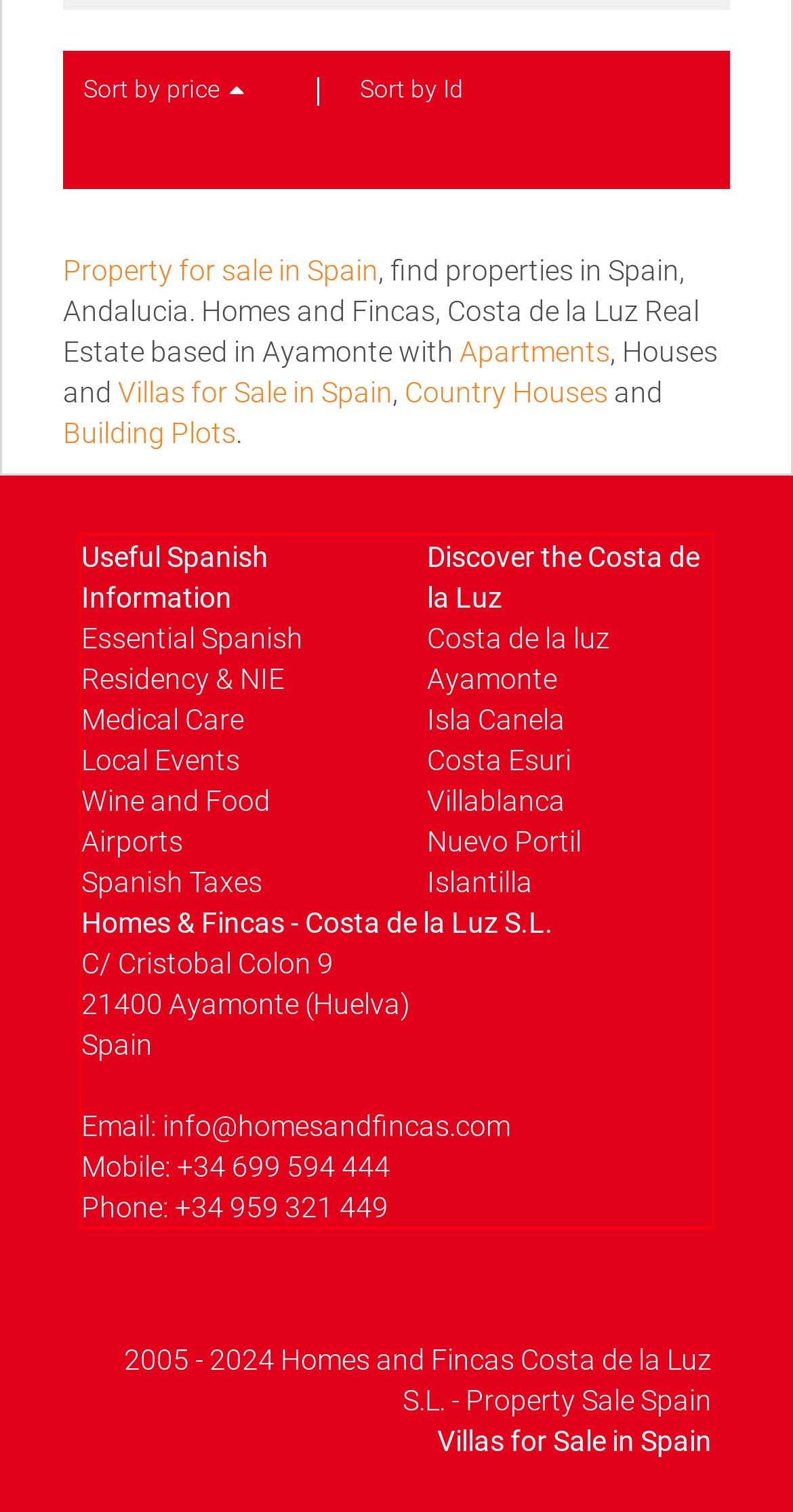You are provided with a webpage screenshot that includes a red rectangle bounding box. Extract the text content from within the bounding box using OCR.

Homes & Fincas - Costa de la Luz S.L. C/ Cristobal Colon 9 21400 Ayamonte (Huelva) Spain Email: info@homesandfincas.com Mobile: +34 699 594 444 Phone: +34 959 321 449